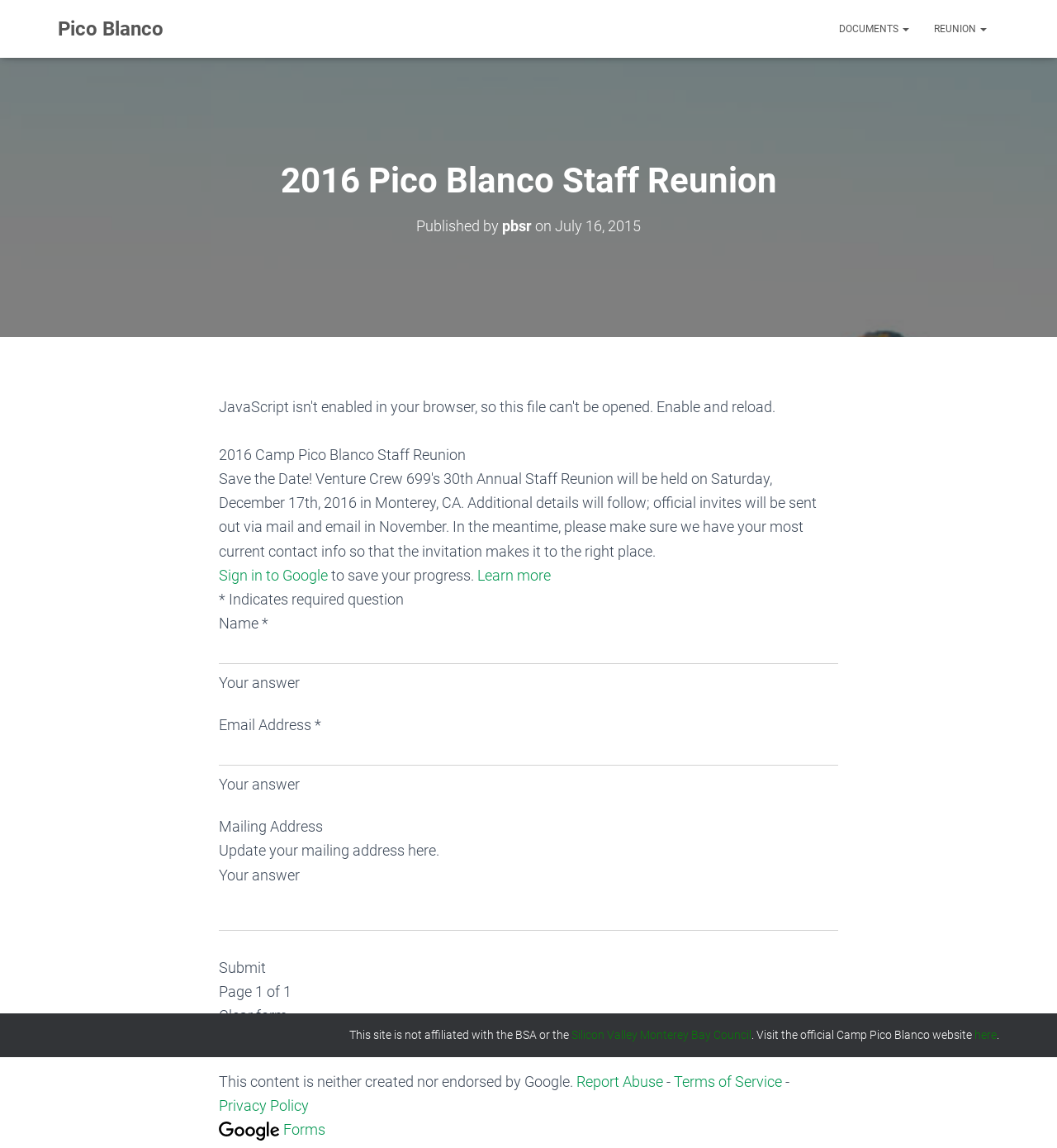Locate the bounding box coordinates of the element to click to perform the following action: 'Fill in the 'Name' field'. The coordinates should be given as four float values between 0 and 1, in the form of [left, top, right, bottom].

[0.207, 0.553, 0.793, 0.579]